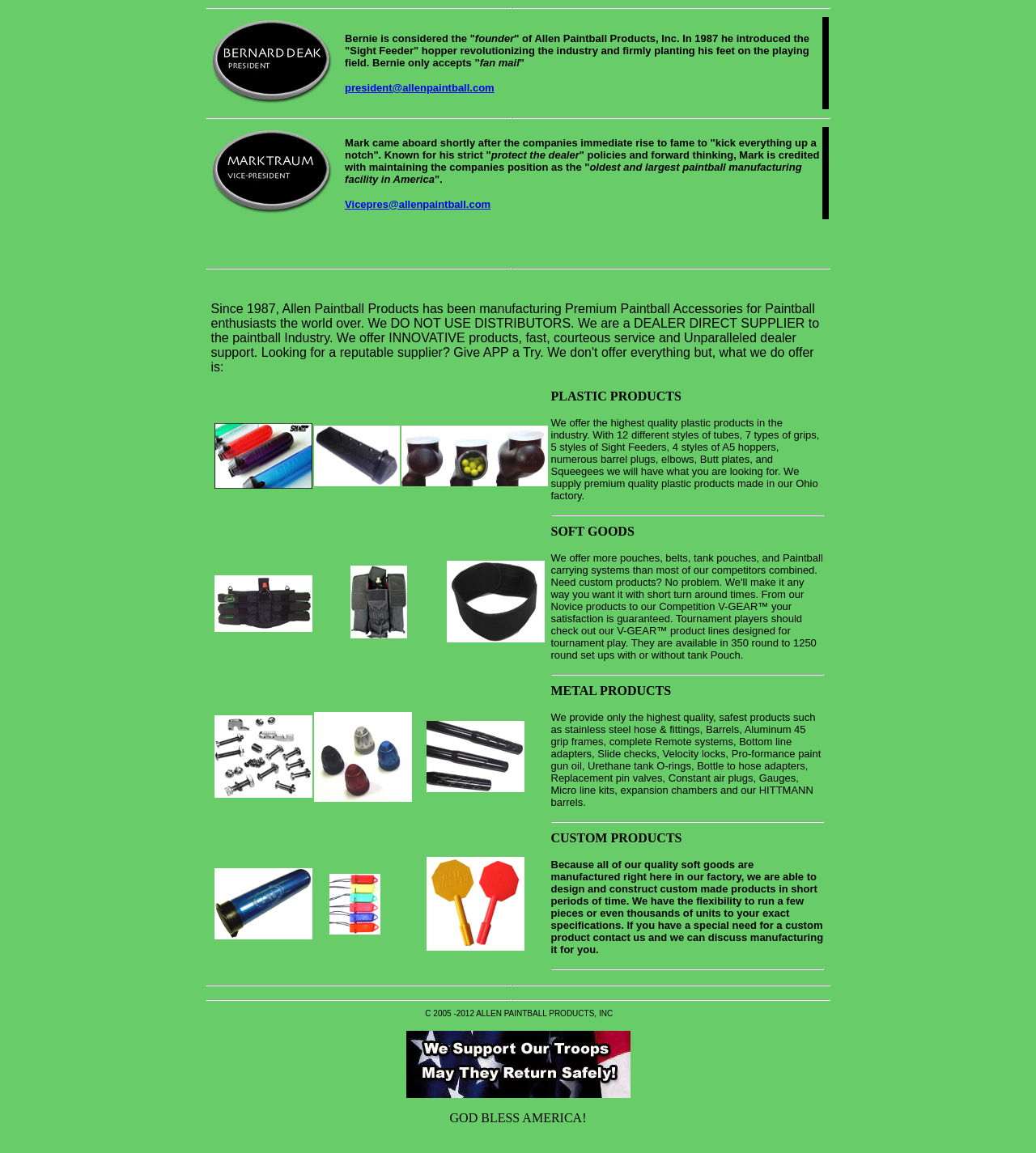Given the element description Join Us, identify the bounding box coordinates for the UI element on the webpage screenshot. The format should be (top-left x, top-left y, bottom-right x, bottom-right y), with values between 0 and 1.

None